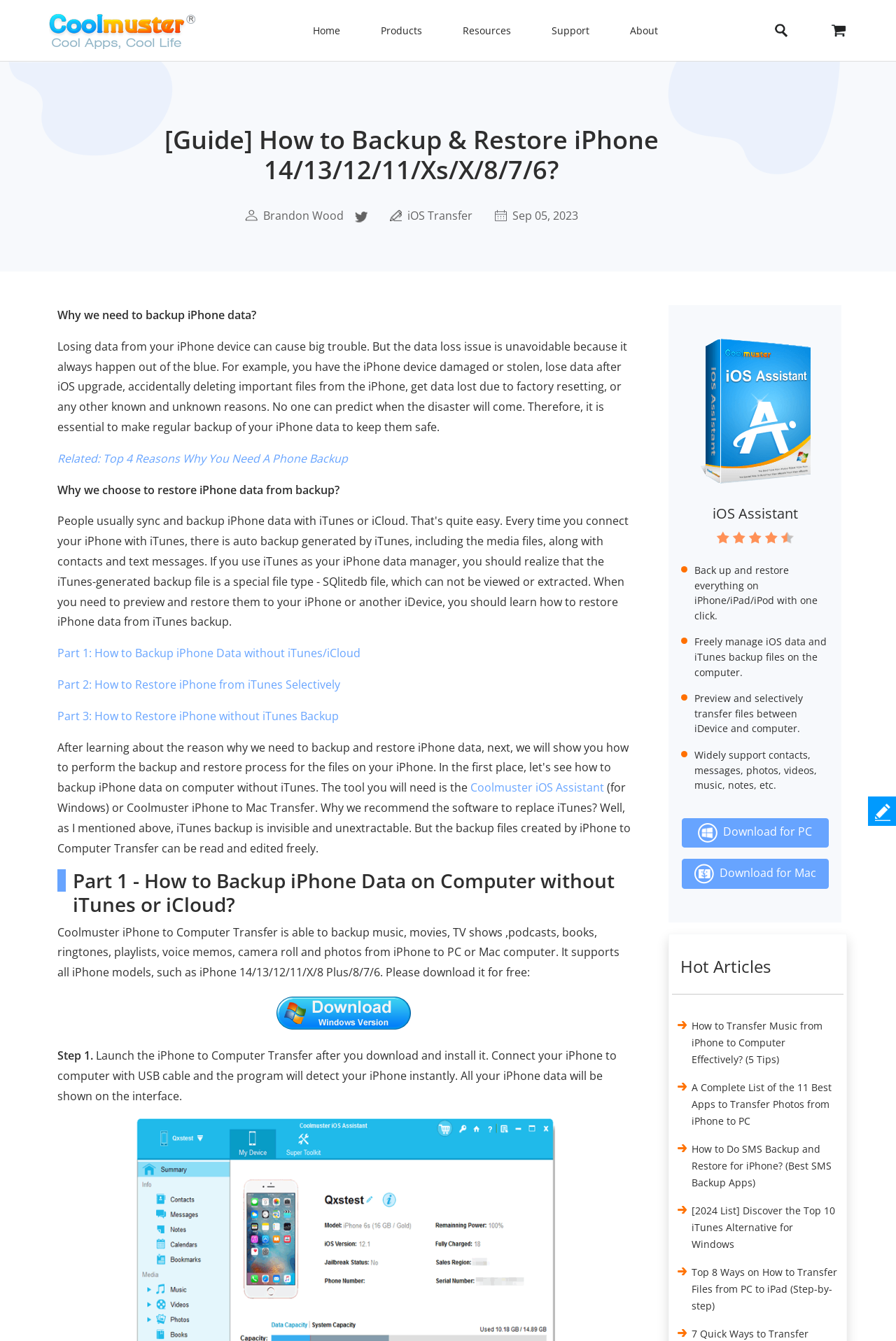Please answer the following question using a single word or phrase: 
What is the function of Coolmuster iPhone to Computer Transfer?

Backup iPhone data to PC or Mac